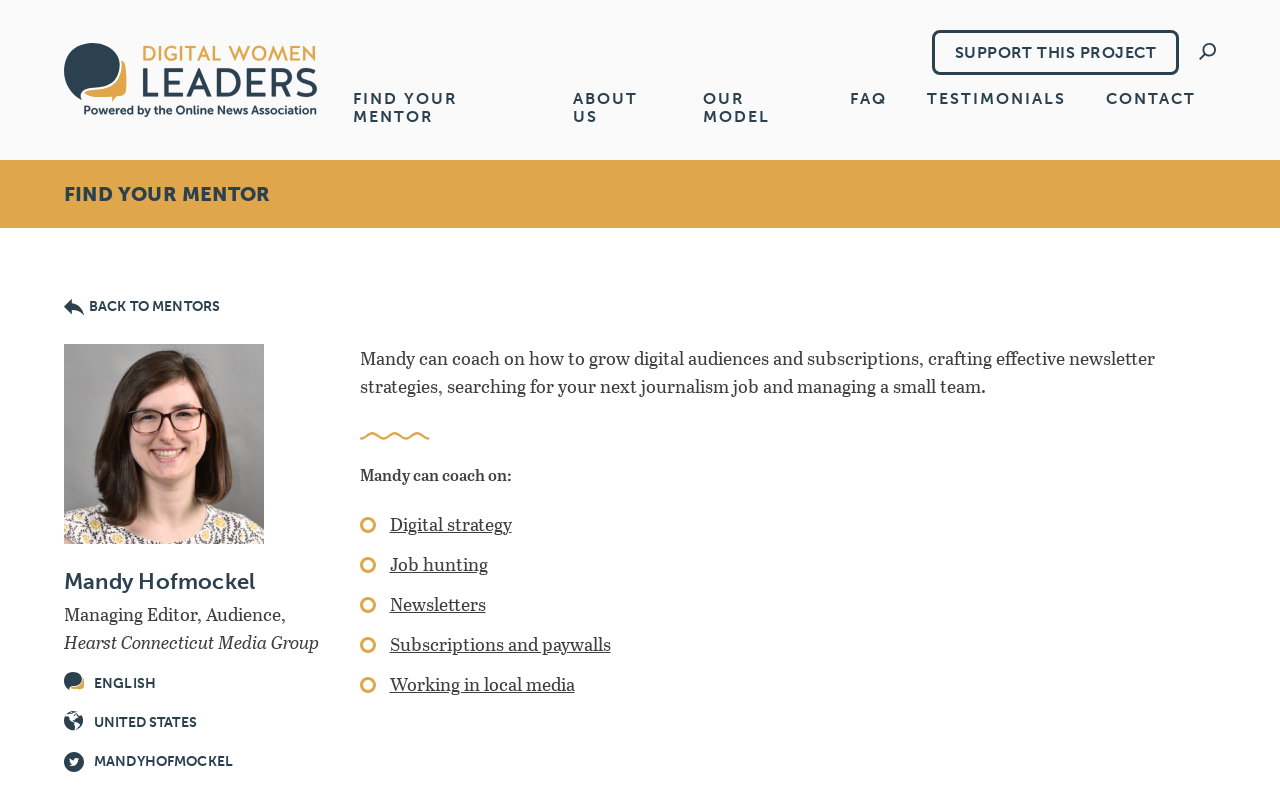What is the name of the media group Mandy Hofmockel works for?
Using the information from the image, give a concise answer in one word or a short phrase.

Hearst Connecticut Media Group